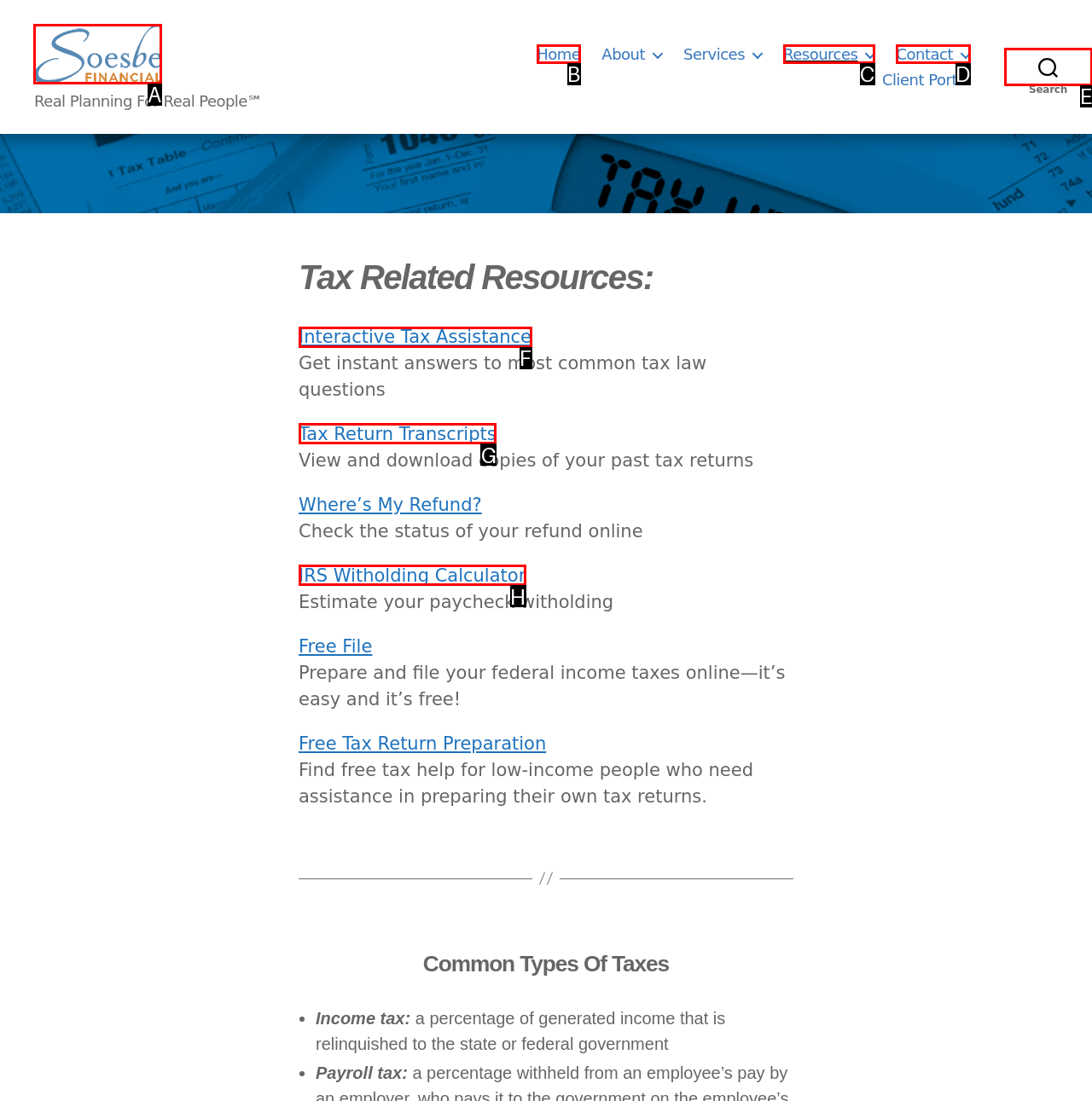Identify the correct UI element to click to follow this instruction: Click Soesbe Financial logo
Respond with the letter of the appropriate choice from the displayed options.

A